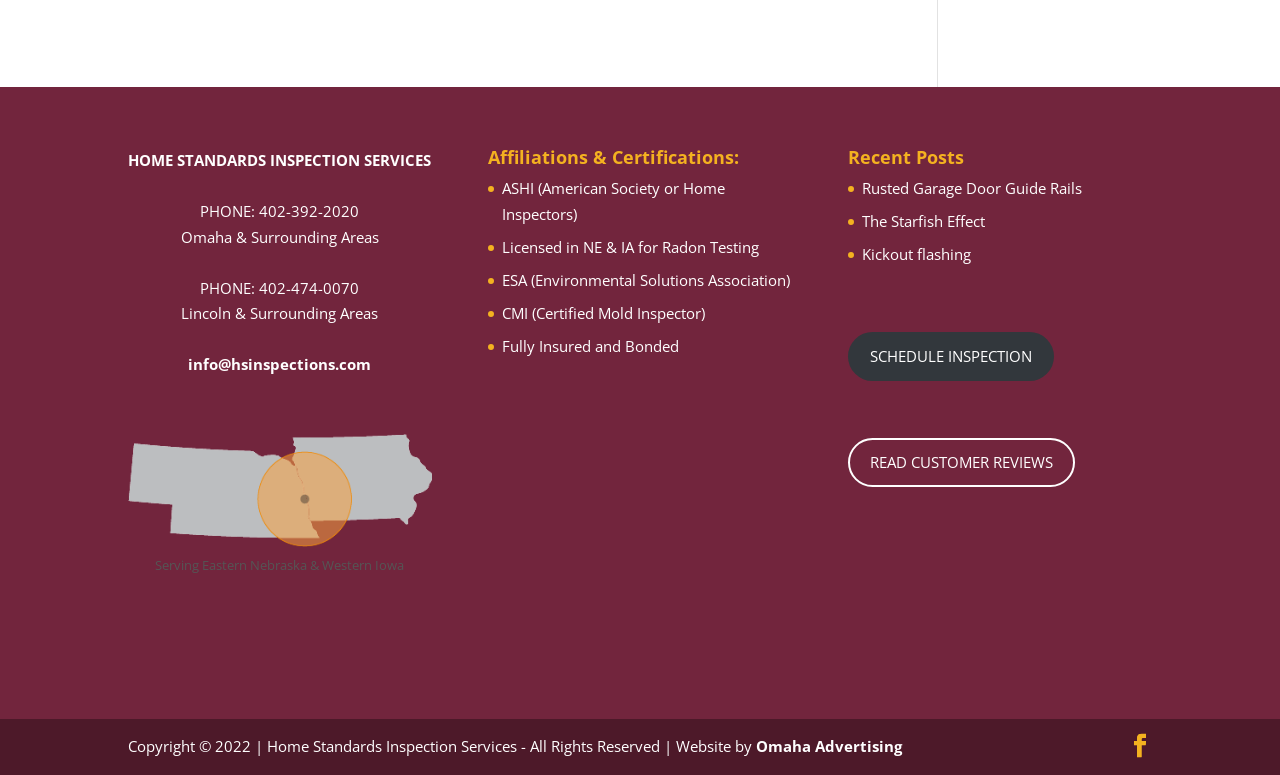Locate the bounding box coordinates of the UI element described by: "parent_node: Comment name="url" placeholder="Website"". The bounding box coordinates should consist of four float numbers between 0 and 1, i.e., [left, top, right, bottom].

None